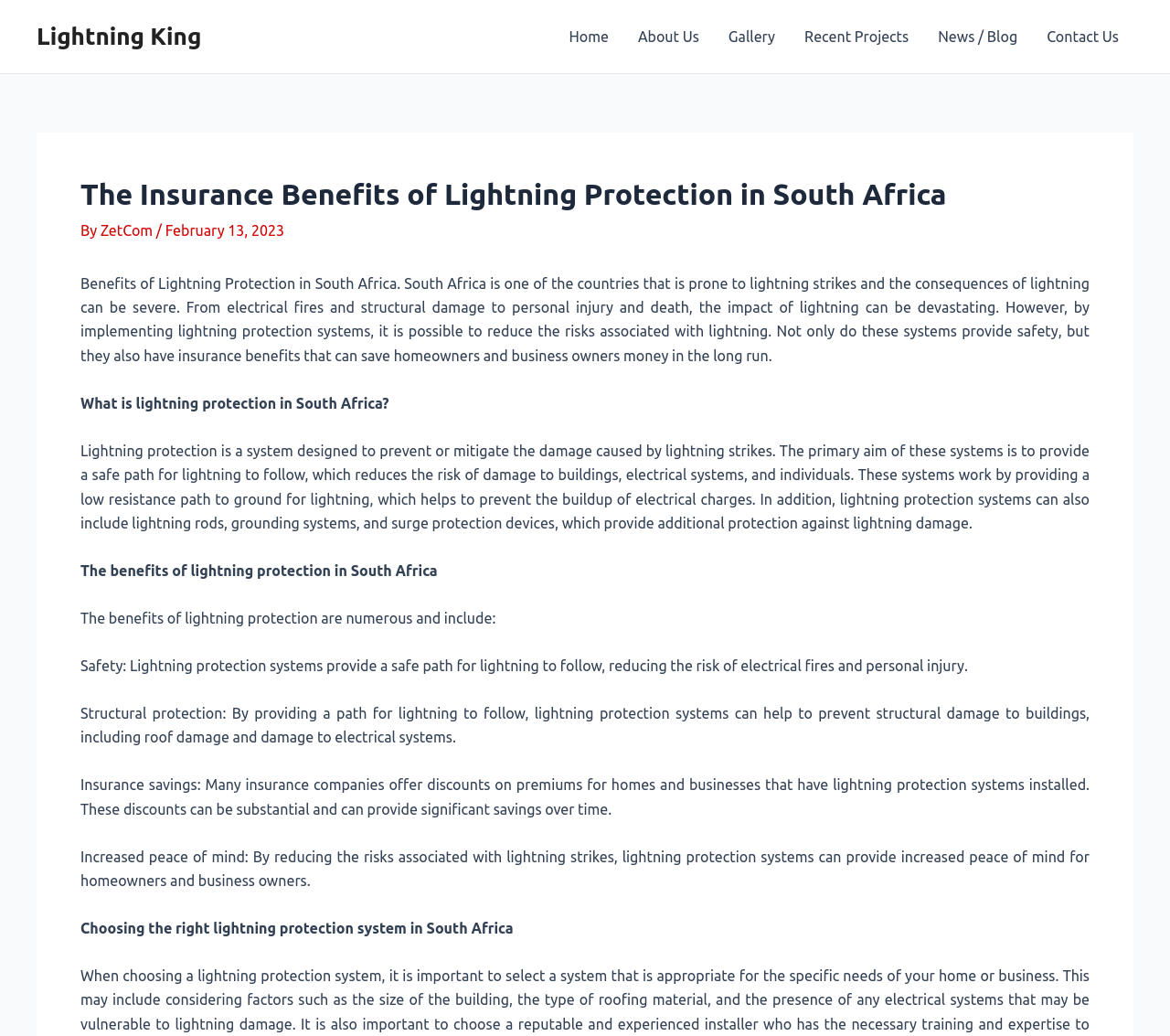Who wrote the article about lightning protection in South Africa?
Analyze the image and provide a thorough answer to the question.

The webpage credits the author of the article as 'ZetCom', which is mentioned in the header section of the webpage.